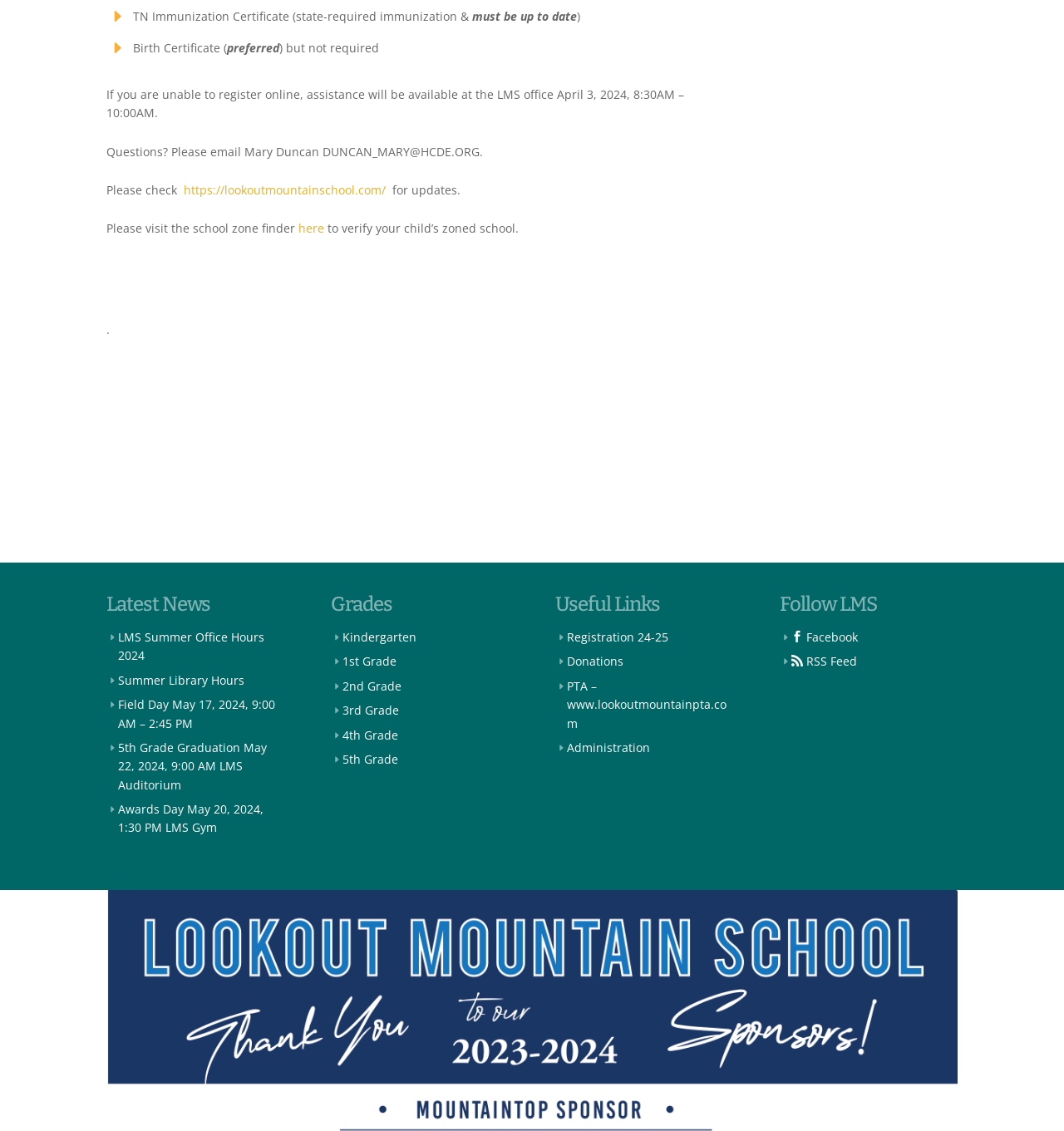Predict the bounding box coordinates of the UI element that matches this description: "alt="乳酸菌发酵溶胞产物"". The coordinates should be in the format [left, top, right, bottom] with each value between 0 and 1.

None